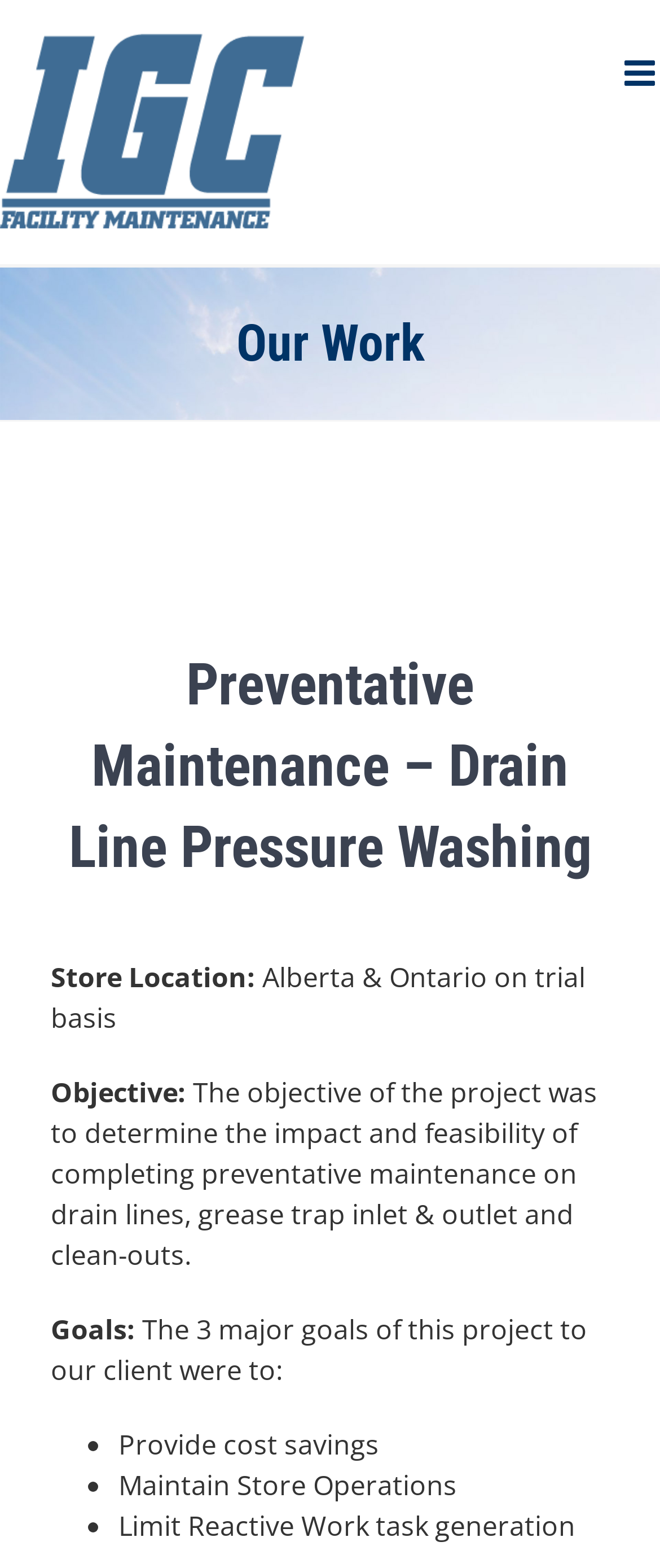Offer a comprehensive description of the webpage’s content and structure.

The webpage is about a construction project, specifically preventative maintenance for drain lines, grease traps, and clean-outs. At the top left corner, there is a logo of Infinity Group Construction, which is a clickable link. Next to the logo, on the top right corner, there is a toggle button to open the mobile menu.

Below the logo, there is a heading "Our Work" that spans across the page. Underneath, there is a subheading "Preventative Maintenance – Drain Line Pressure Washing" that takes up most of the page width. 

On the left side of the page, there are several paragraphs of text. The first paragraph mentions the store location, which is Alberta and Ontario on a trial basis. The second paragraph describes the objective of the project, which is to determine the impact and feasibility of completing preventative maintenance on drain lines, grease traps, and clean-outs. 

Further down, there is a section labeled "Goals" that lists three major goals of the project. These goals are presented in a bulleted list, with each bullet point describing a specific goal, such as providing cost savings, maintaining store operations, and limiting reactive work task generation.